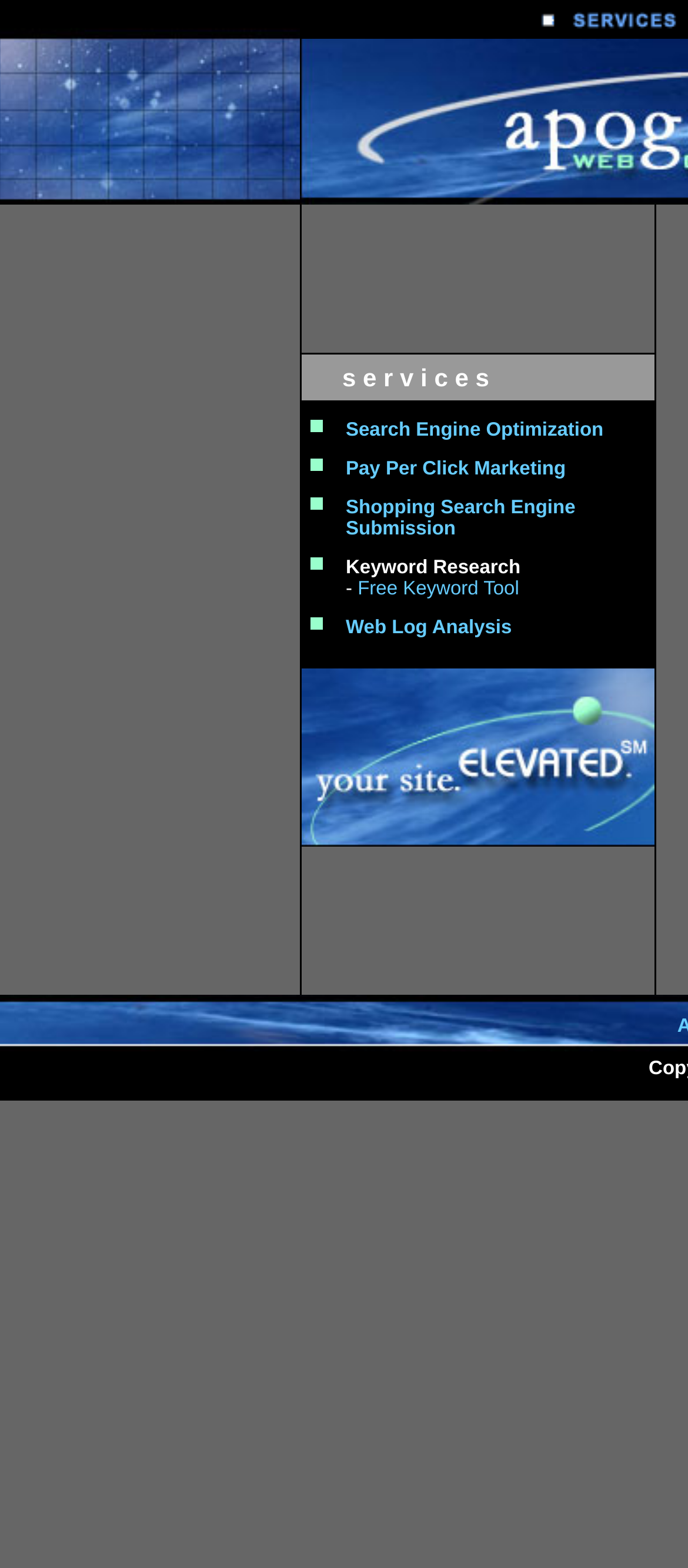Bounding box coordinates should be in the format (top-left x, top-left y, bottom-right x, bottom-right y) and all values should be floating point numbers between 0 and 1. Determine the bounding box coordinate for the UI element described as: alt="Services" name="services"

[0.769, 0.015, 1.0, 0.028]